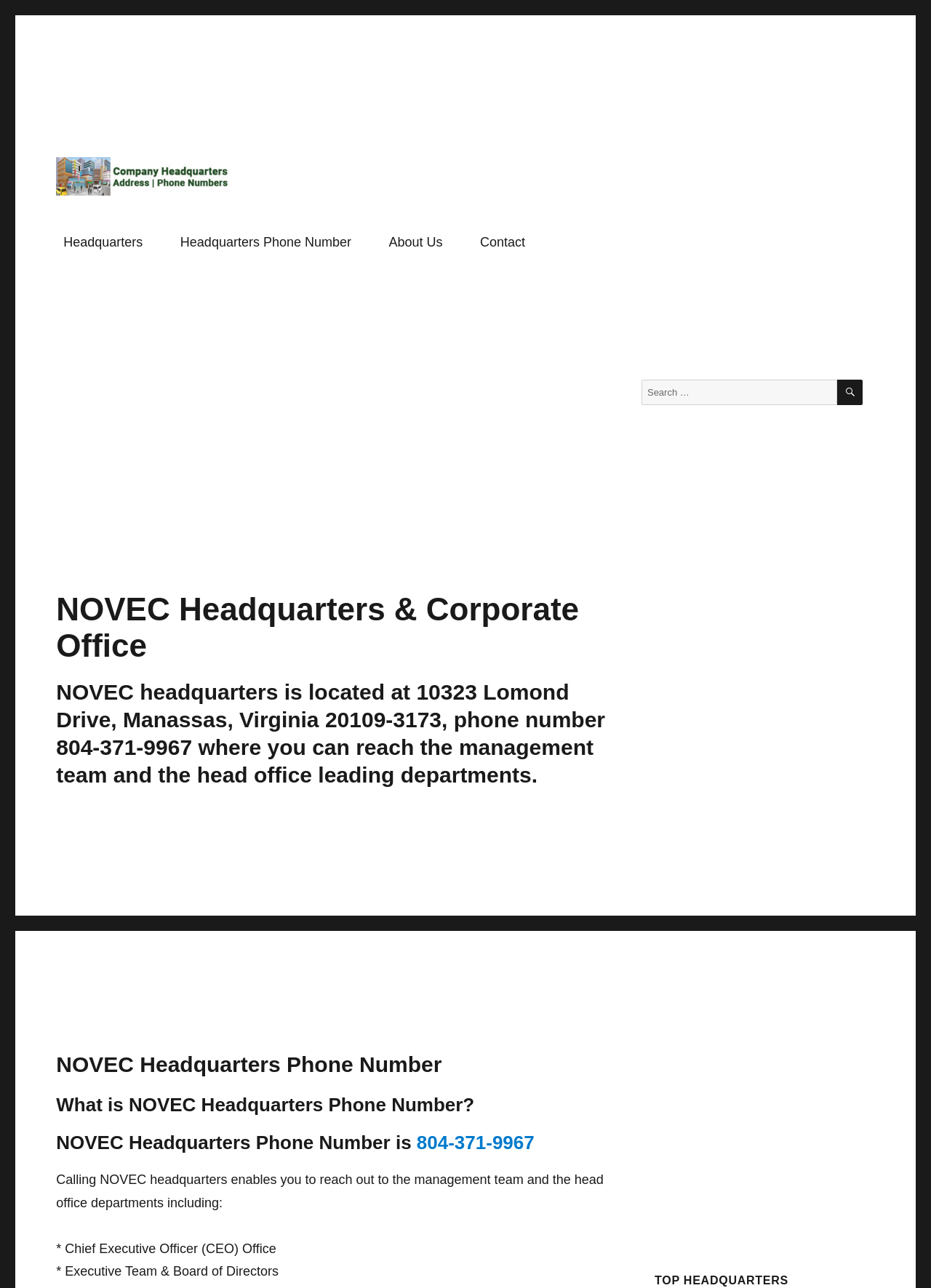Bounding box coordinates are to be given in the format (top-left x, top-left y, bottom-right x, bottom-right y). All values must be floating point numbers between 0 and 1. Provide the bounding box coordinate for the UI element described as: Headquarters Phone Number

[0.181, 0.175, 0.39, 0.202]